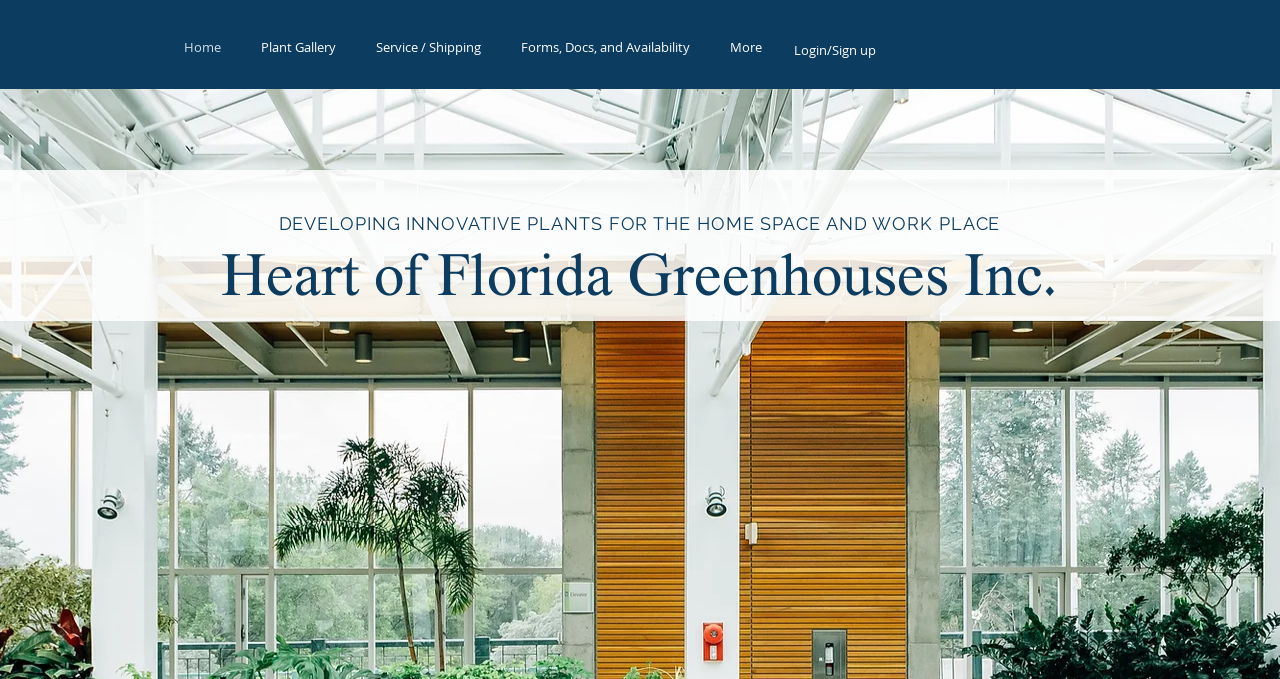What type of business is Heart of Florida Greenhouses Inc.?
Based on the screenshot, give a detailed explanation to answer the question.

Based on the webpage, it appears that Heart of Florida Greenhouses Inc. is a wholesale plant supplier, as it provides interior plants for Independent Garden Centers, Wholesale Florist, Interiorscapes, and Grocers.